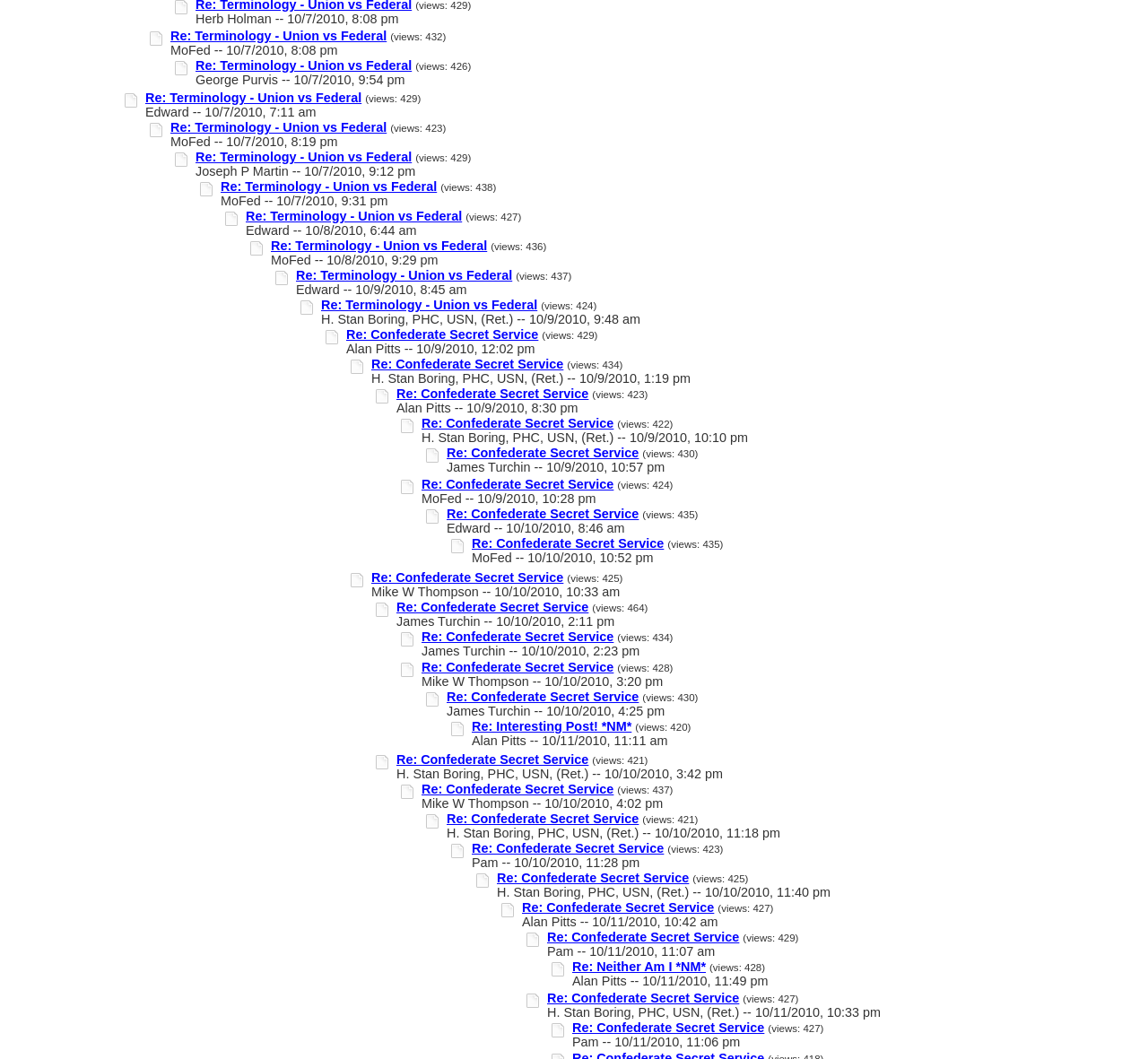Identify the bounding box coordinates of the area that should be clicked in order to complete the given instruction: "View the topic 'Re: Confederate Secret Service'". The bounding box coordinates should be four float numbers between 0 and 1, i.e., [left, top, right, bottom].

[0.302, 0.309, 0.469, 0.323]